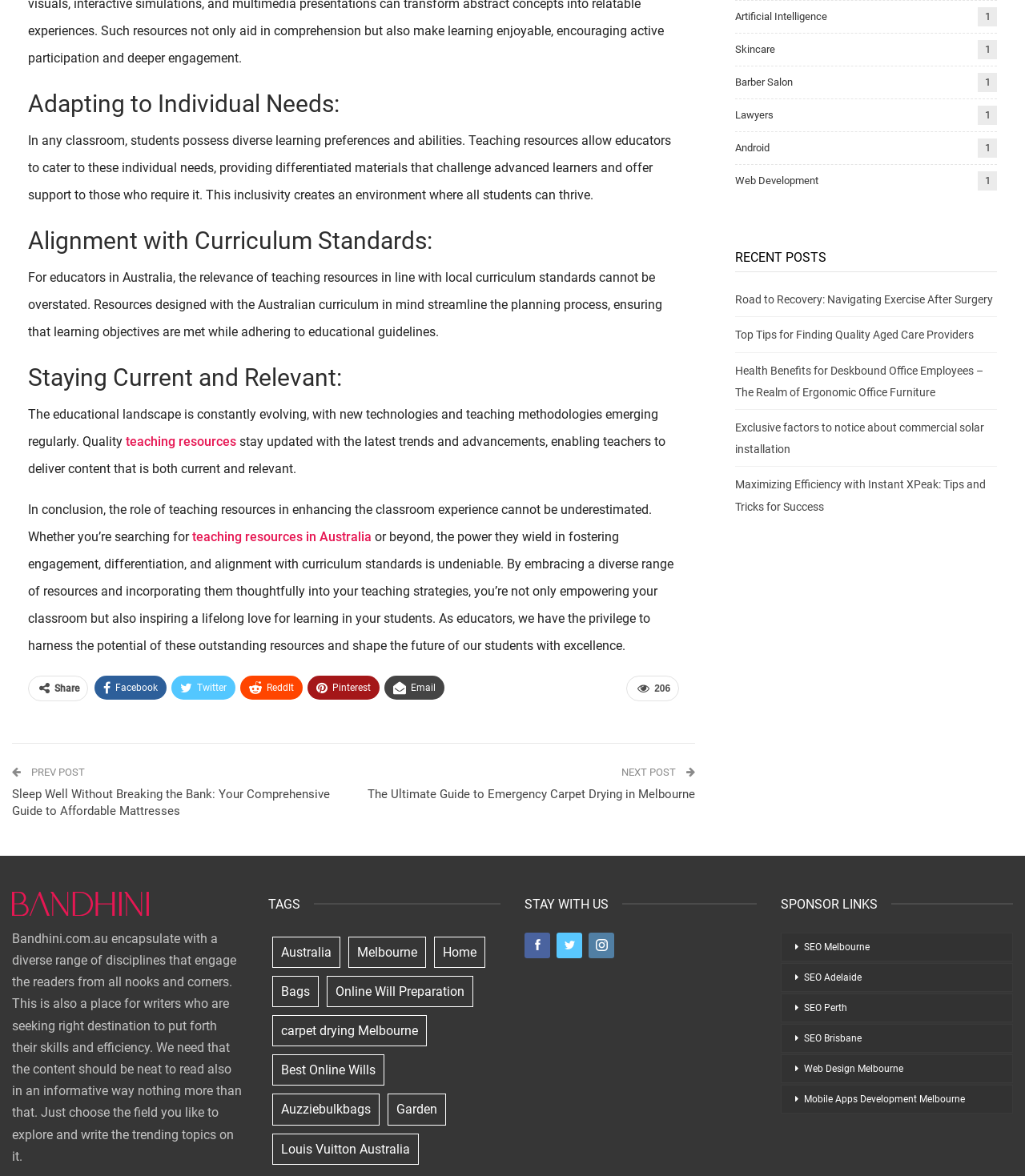Please identify the bounding box coordinates of the area I need to click to accomplish the following instruction: "Click on the 'teaching resources' link".

[0.123, 0.369, 0.23, 0.382]